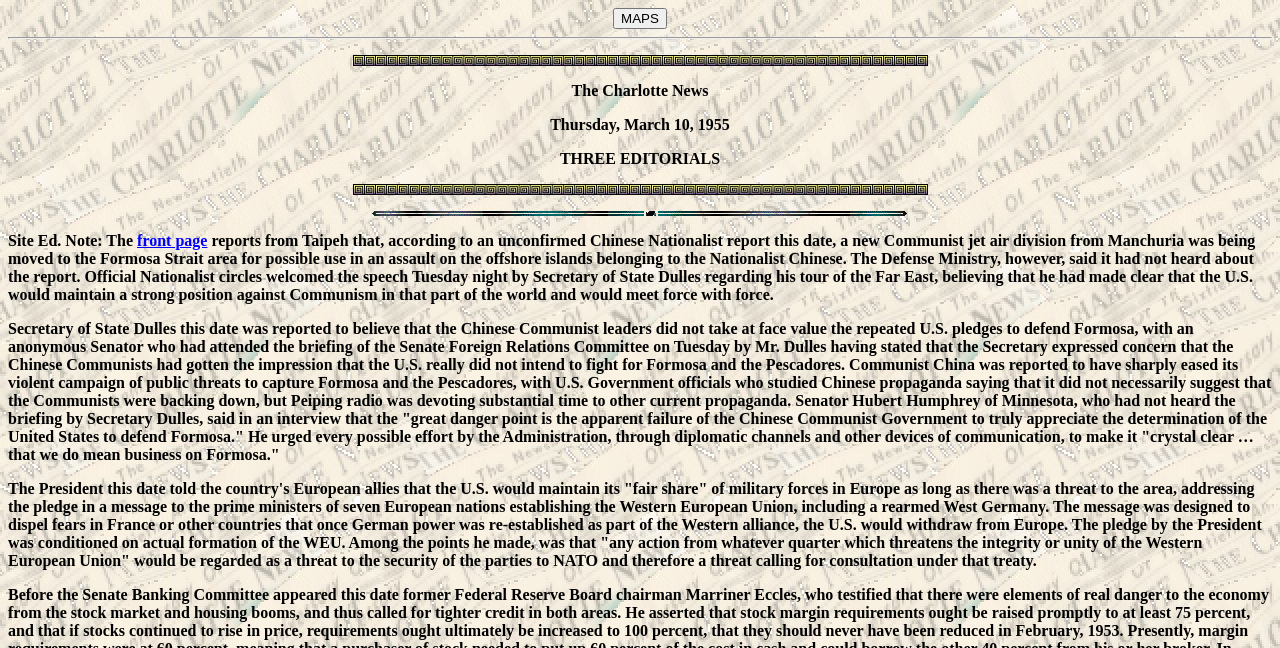Refer to the image and provide a thorough answer to this question:
What is the date of the news?

I found the answer by looking at the StaticText element with the text 'Thursday, March 10, 1955' at coordinates [0.43, 0.179, 0.57, 0.205]. This text is likely to be the date of the news.